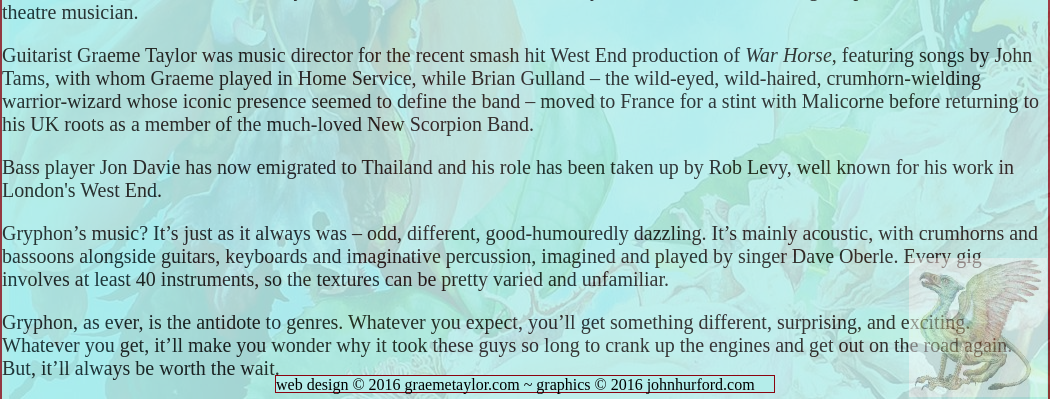Provide an in-depth description of the image you see.

This vibrant image likely features a whimsical design, representative of the legendary British band Gryphon, known for their unique blend of acoustic music incorporating a variety of instruments. The band, formed in the 1970s, is recognized for their eclectic sound that includes crumhorns, bassoons, and imaginative percussion. 

The accompanying text highlights the band's journey through the years, mentioning key musicians like Graeme Taylor, who served as music director for the acclaimed West End production of "War Horse." It discusses how Gryphon's sound remains captivating and diverse, continuously defying genres. As they reunite after many years, audiences can expect a refreshed experience filled with both classic and new material, promising surprises and exhilaration for both long-time fans and newcomers alike.

At the bottom of the image, credits are provided for the web design and graphics, indicating the creative effort behind showcasing Gryphon's artistic legacy.